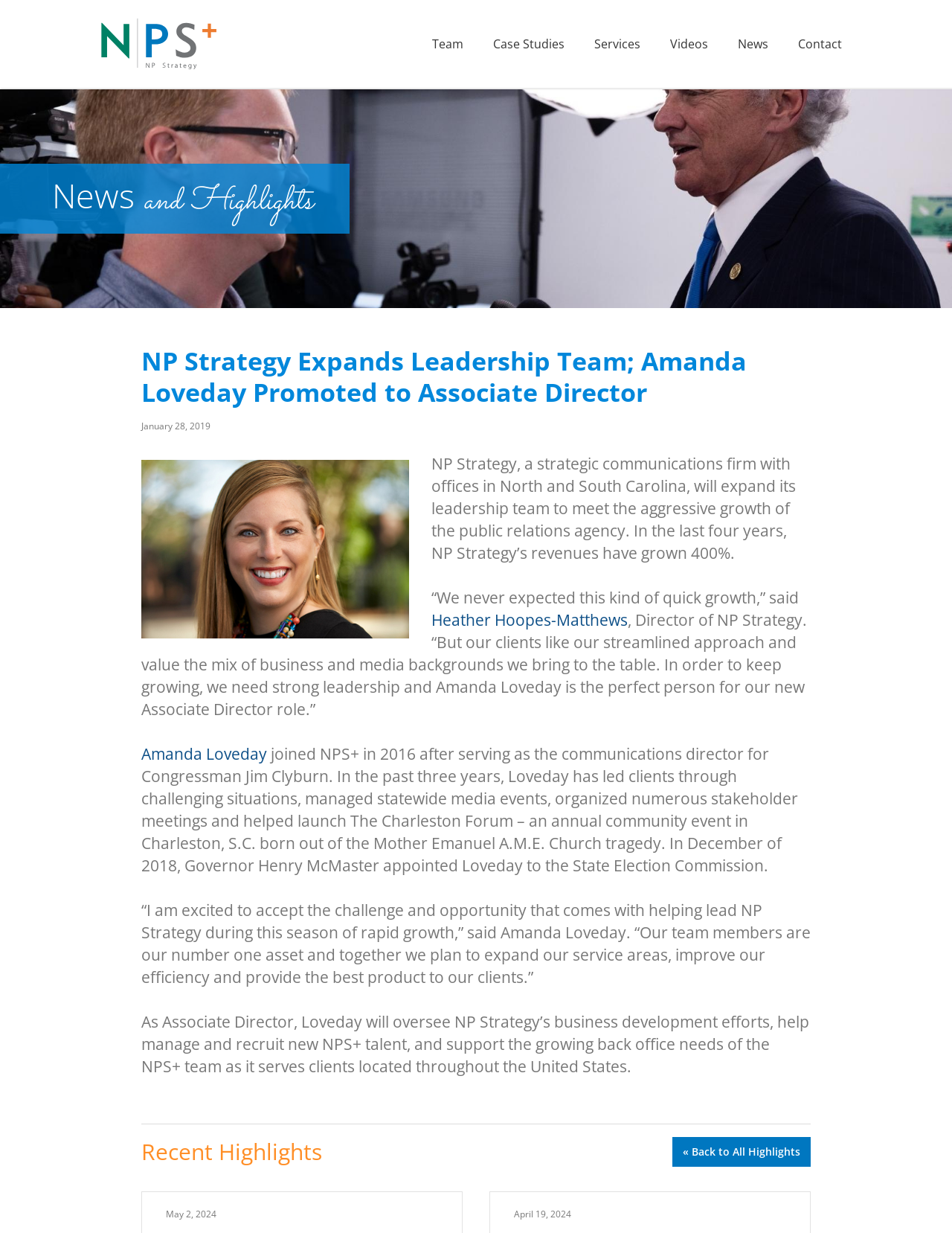Pinpoint the bounding box coordinates of the clickable element to carry out the following instruction: "Click on News."

[0.759, 0.0, 0.823, 0.071]